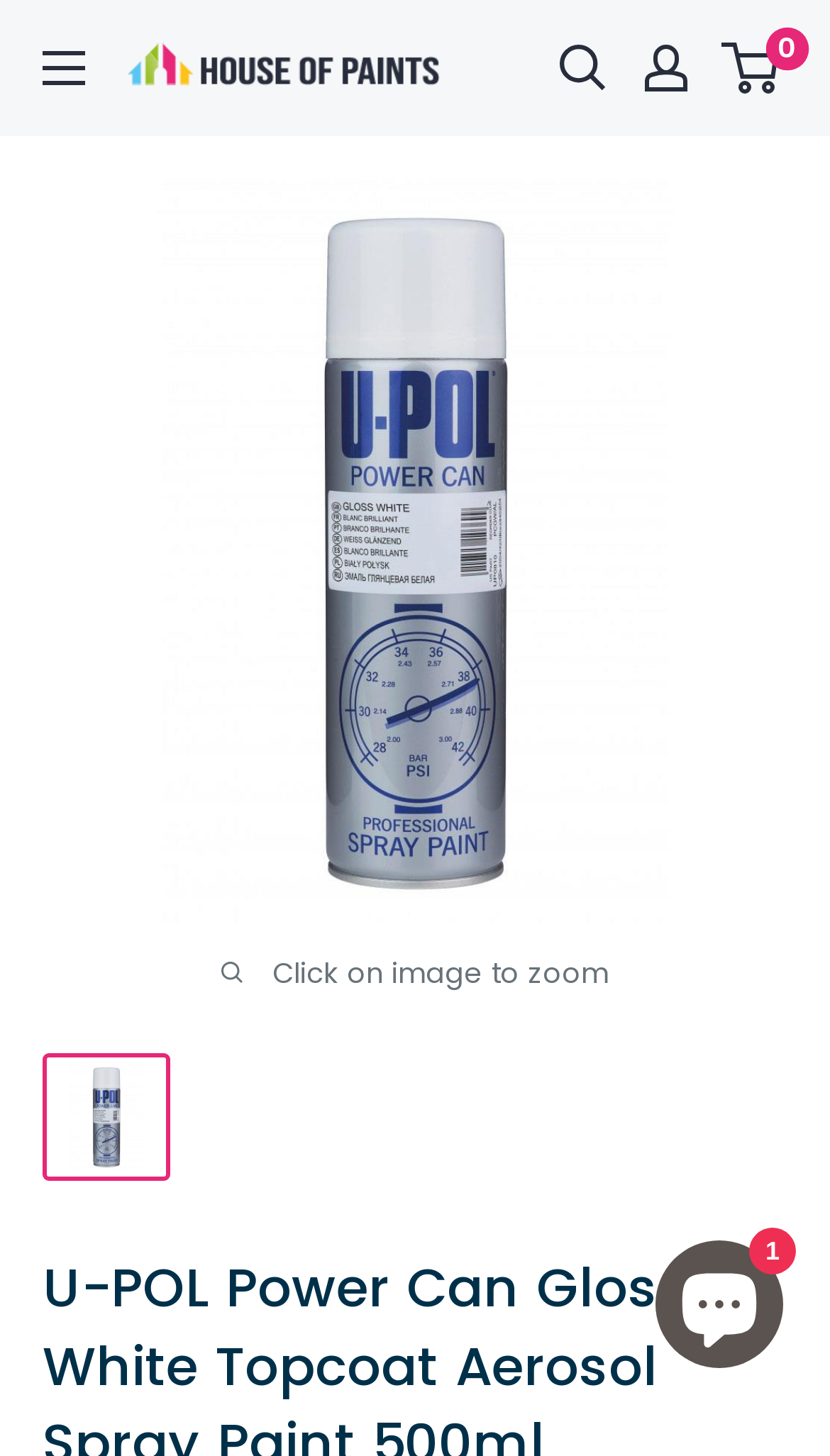Analyze and describe the webpage in a detailed narrative.

The webpage is about U-POL Power Can Gloss White Topcoat Aerosol Spray Paint 500ml. At the top left corner, there is a button to open a menu. Next to it, there is a link to "House Of Paints" with an accompanying image of the same name. 

On the top right corner, there are three links: "Open search", "My account", and a link with a "0" label, which likely indicates a shopping cart with no items. The shopping cart link has an image of the U-POL Power Can Gloss White Topcoat Aerosol Spray Paint 500ml product below it, which takes up most of the page's width. 

Below the product image, there is a static text that says "Click on image to zoom". There is also a link to the product with the same name, which has a smaller image of the product next to it. 

At the bottom right corner, there is a chat window from Shopify online store, which is currently expanded. The chat window has a button and an image inside it.